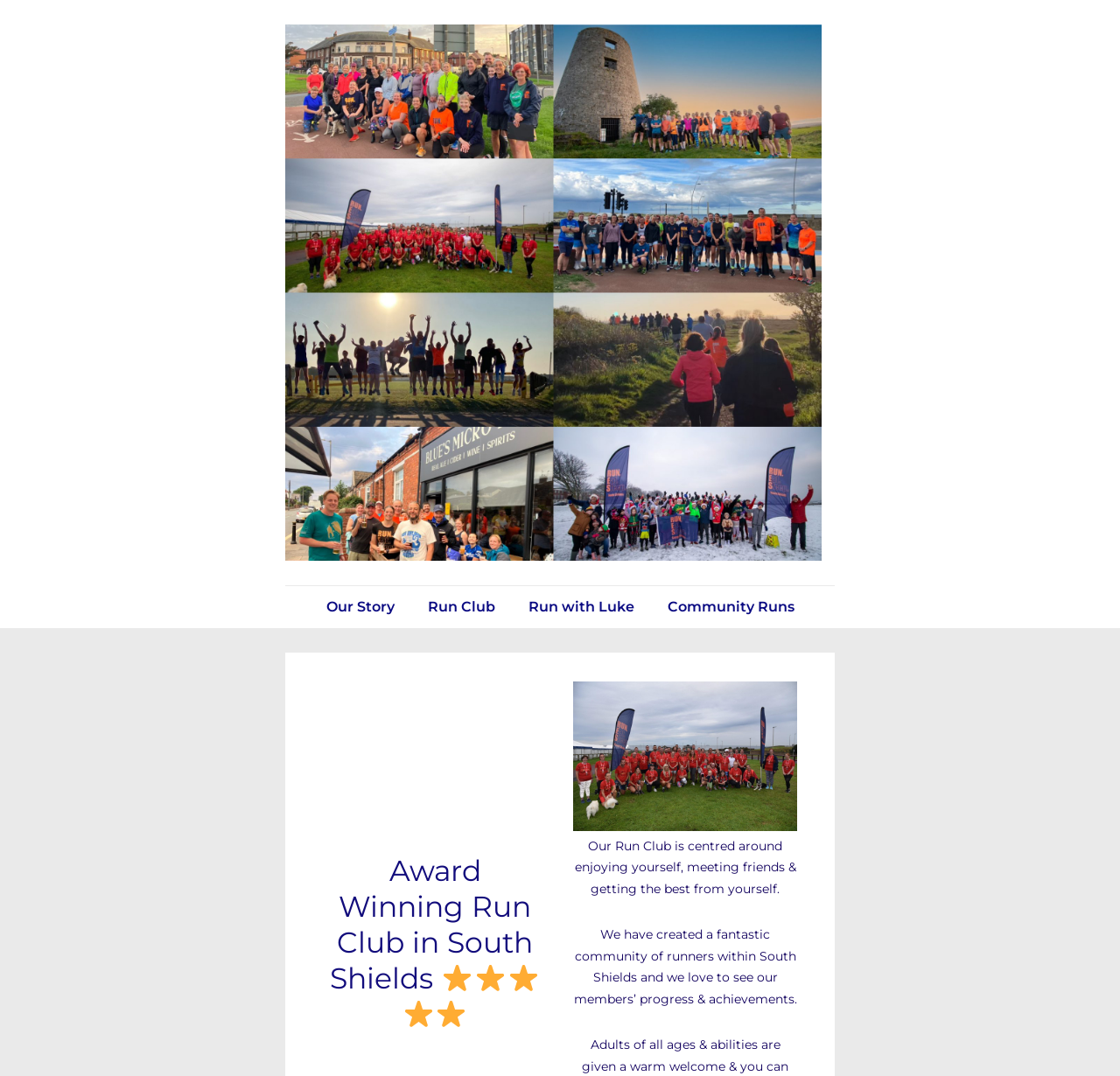Use a single word or phrase to answer the question: How many stars does the run club have?

5